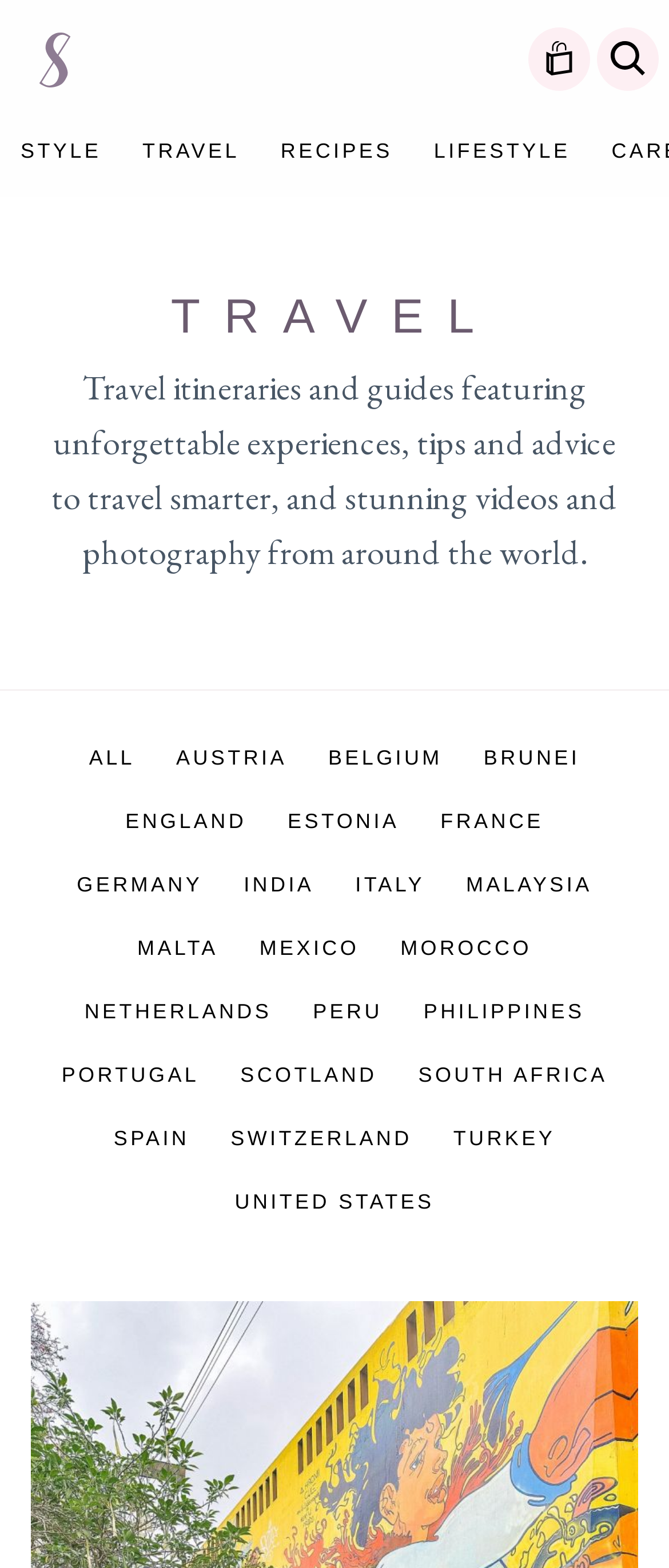Produce an extensive caption that describes everything on the webpage.

The webpage is a travel-related website, featuring a prominent header section with a logo, navigation links, and a search button. The logo, "Supal Desai", is located at the top-left corner, accompanied by a small image. Below the logo, there are four main navigation links: "STYLE", "TRAVEL", "RECIPES", and "LIFESTYLE", spaced evenly across the top of the page.

To the right of the navigation links, there is a "Shop" link with a small image, and a "Search" button with a magnifying glass icon. Below the header section, there is a large heading that reads "TRAVEL", followed by a descriptive paragraph that summarizes the website's content, including travel itineraries, guides, tips, and stunning visuals from around the world.

Below the paragraph, there is a list of country links, organized in a single row that spans the width of the page. The links are arranged alphabetically, starting from "ALL" and followed by country names such as "AUSTRIA", "BELGIUM", "BRUNEI", and many others. Each link is spaced evenly apart, with no clear grouping or categorization.

The overall layout of the webpage is clean and organized, with a clear focus on travel-related content and easy navigation to different sections of the website.